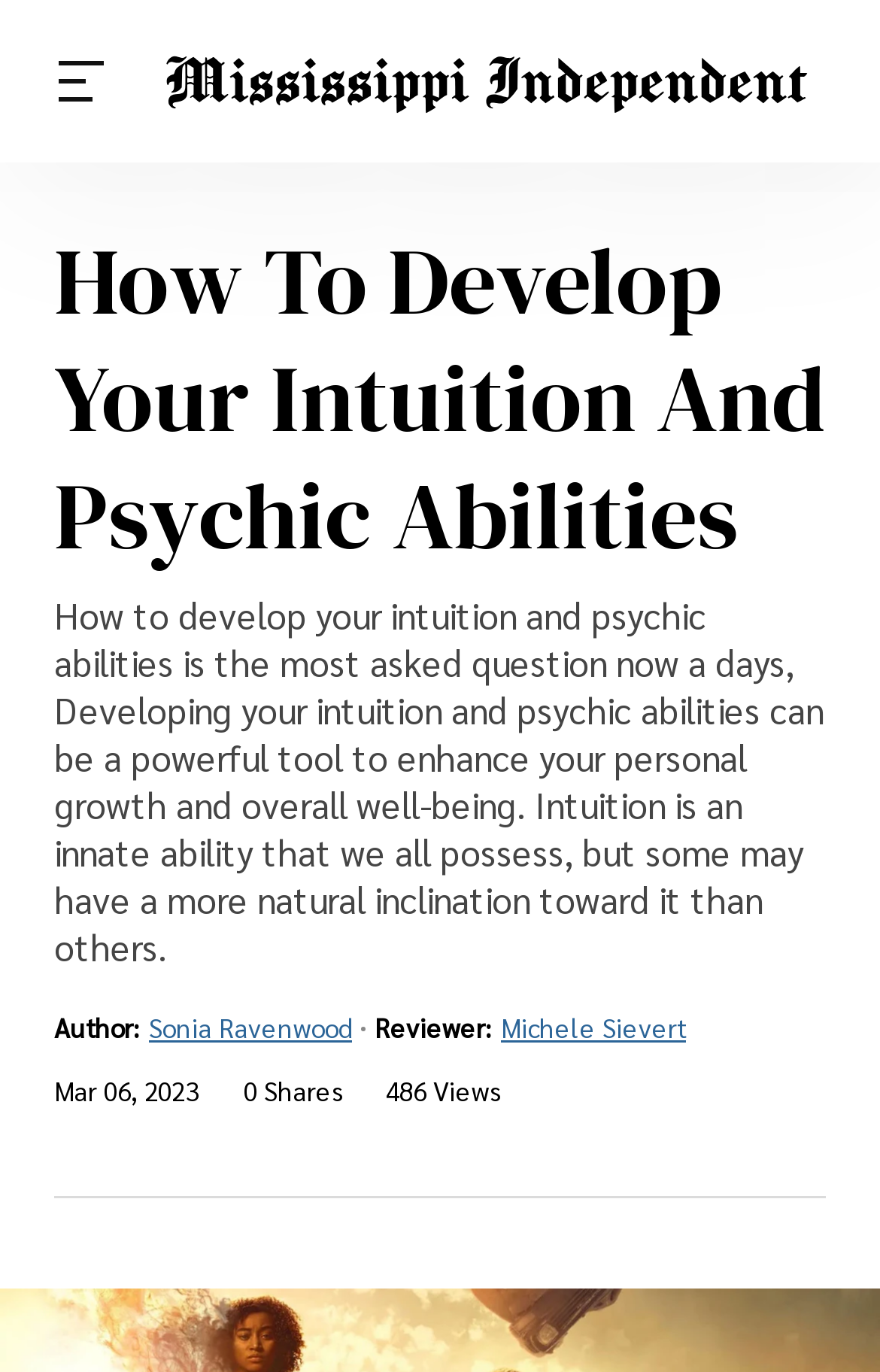How many shares does this article have?
Answer the question with a detailed explanation, including all necessary information.

I found the share count by looking at the text '0 Shares' at the bottom of the page, which is likely to be the share count of the article.